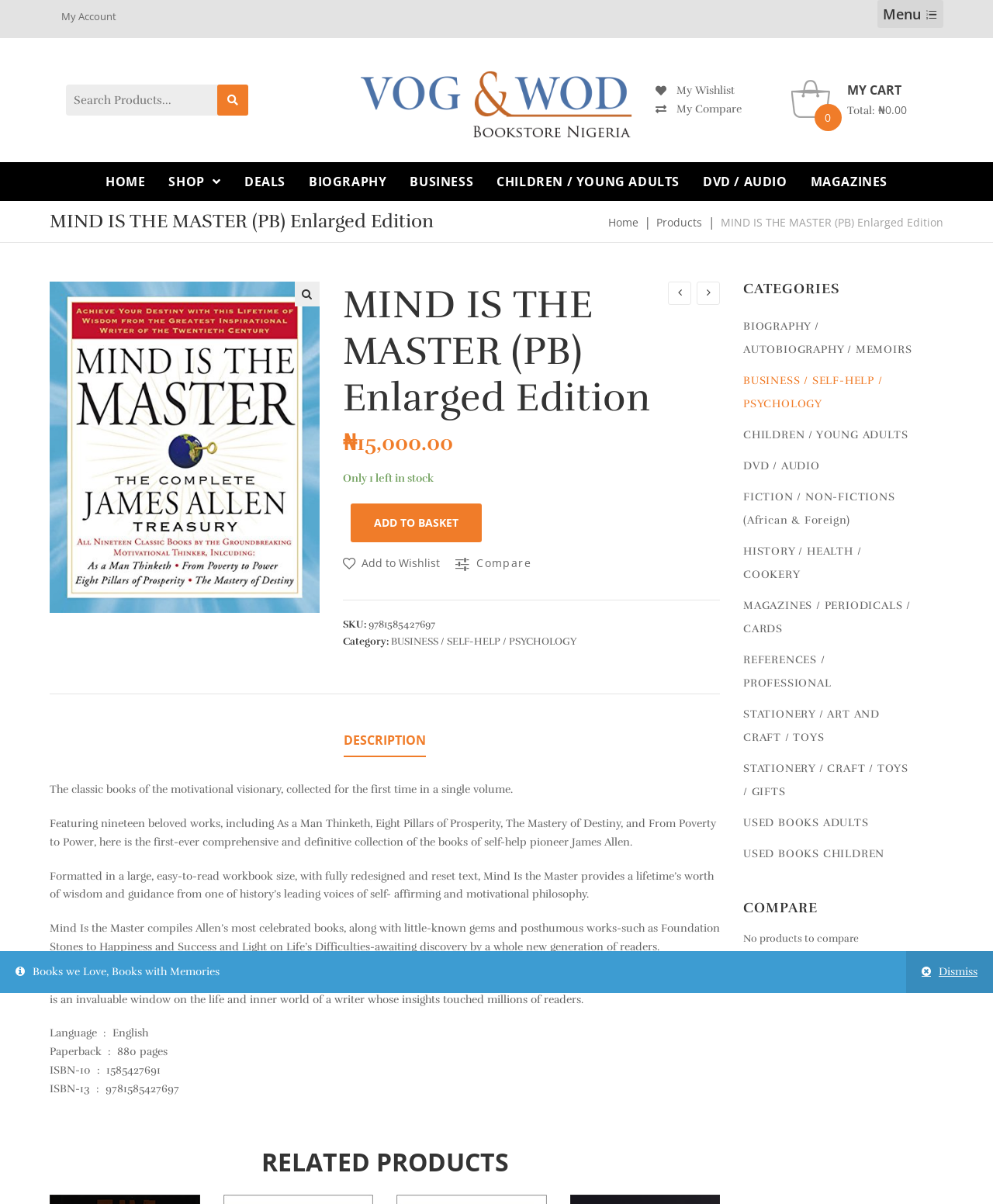Select the bounding box coordinates of the element I need to click to carry out the following instruction: "View product details".

[0.345, 0.234, 0.725, 0.35]